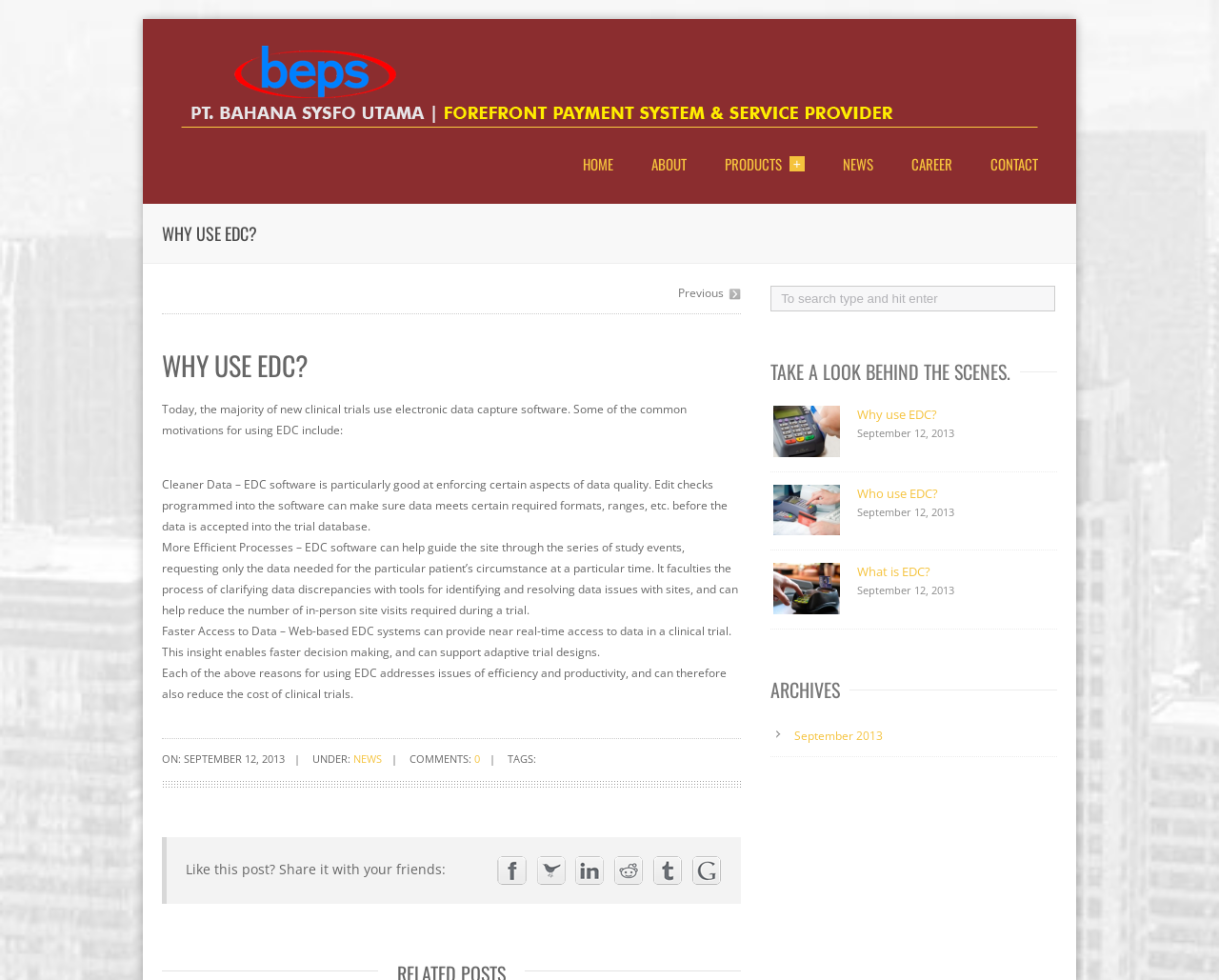Offer a detailed account of what is visible on the webpage.

The webpage is about Banking Electronics Payment System (BEPS) and focuses on the topic "Why use EDC?" (Electronic Data Capture). At the top, there is a heading with the title "beps – Banking Electronics Payment System – Why use EDC?" accompanied by a logo image. Below the title, there is a navigation menu with links to "HOME", "ABOUT", "PRODUCTS+", "NEWS", "CAREER", and "CONTACT".

The main content of the page is divided into sections. The first section has a heading "WHY USE EDC?" and explains the benefits of using EDC, including cleaner data, more efficient processes, faster access to data, and cost reduction. This section is followed by a series of paragraphs detailing these benefits.

On the right side of the page, there is a sidebar with a search box and a section titled "TAKE A LOOK BEHIND THE SCENES." Below this section, there are links to related articles, including "Why use EDC?", "Who use EDC?", and "What is EDC?", each with a corresponding heading and date.

At the bottom of the page, there is a section with social media sharing links, allowing users to share the content on Facebook, Twitter, LinkedIn, Reddit, Tumblr, and Google+. There is also an "ARCHIVES" section with a link to "September 2013".